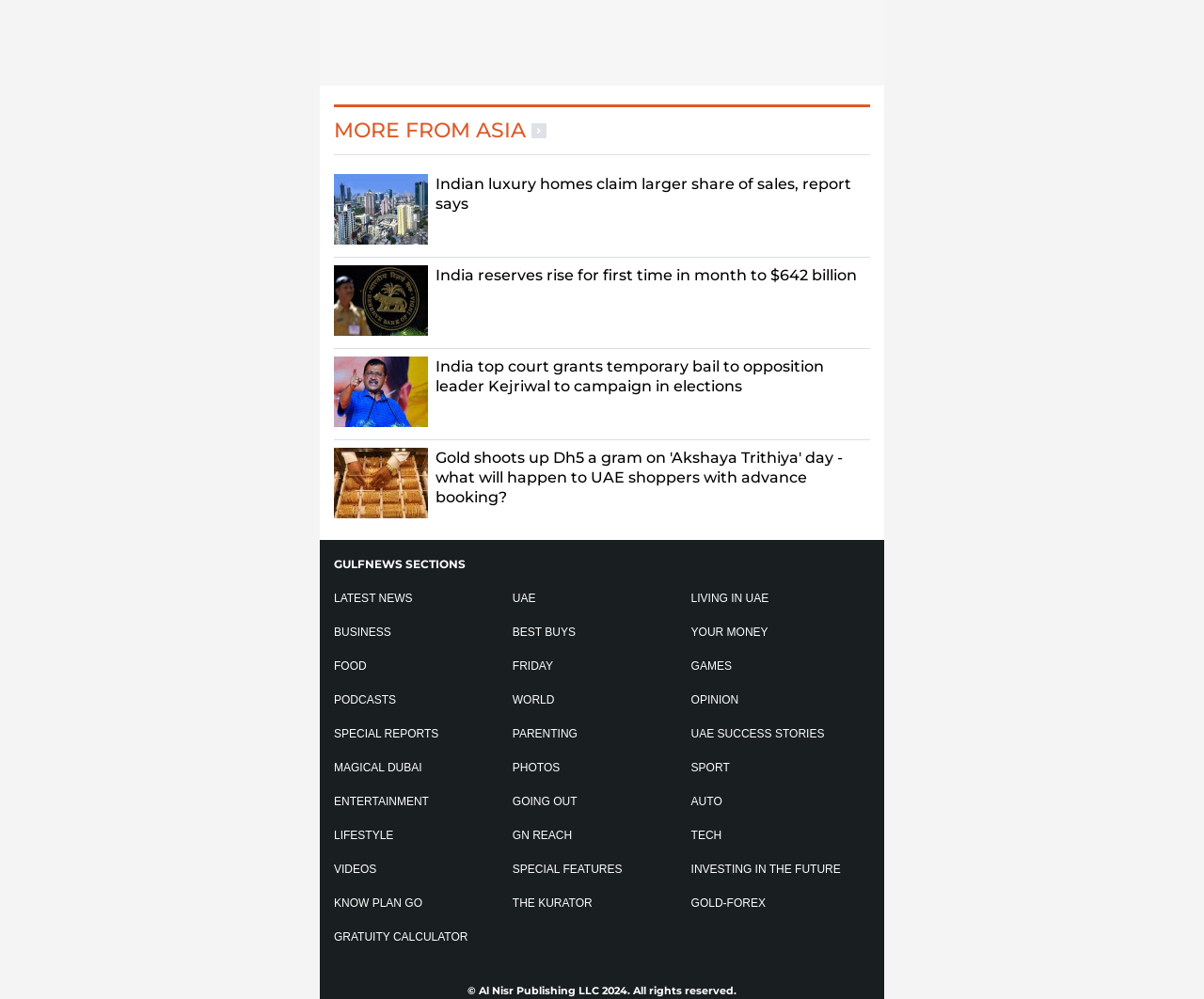What is the topic of the first news article?
Please interpret the details in the image and answer the question thoroughly.

I looked at the first news article heading, which is 'Indian luxury homes claim larger share of sales, report says'. The topic of this article is about Indian luxury homes.